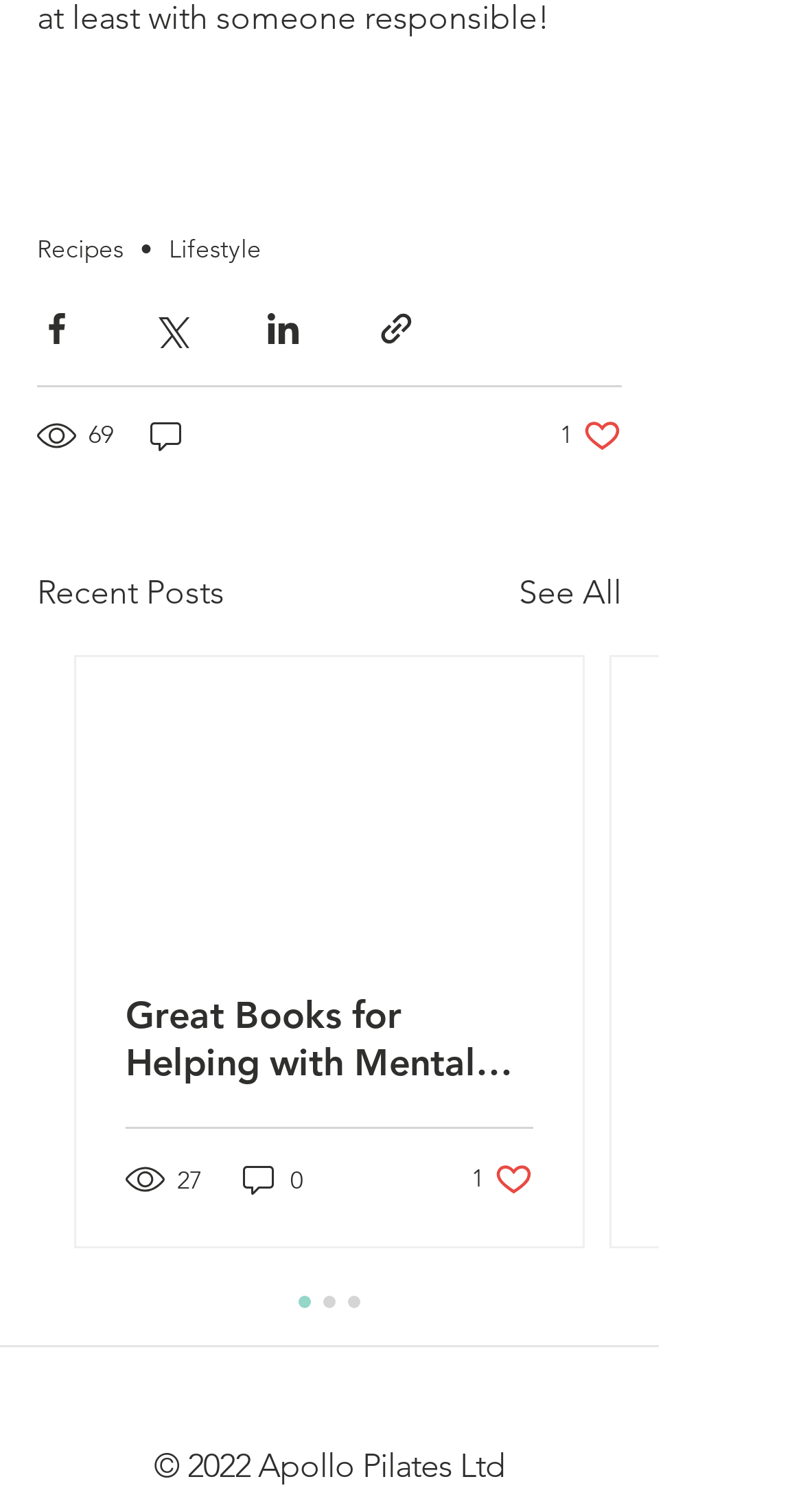Pinpoint the bounding box coordinates for the area that should be clicked to perform the following instruction: "Share via Facebook".

[0.046, 0.204, 0.095, 0.23]